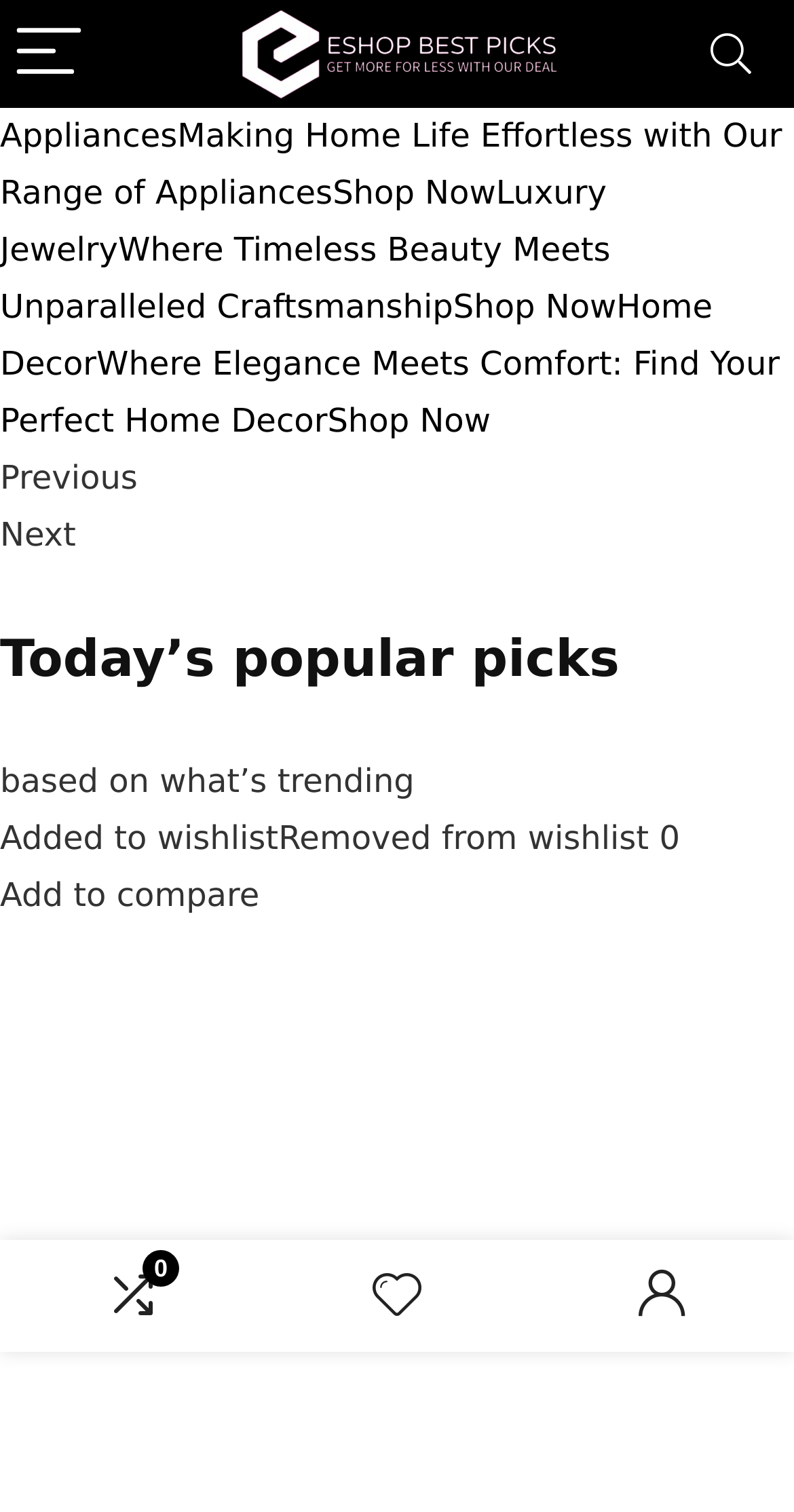Using the provided element description: "aria-label="Menu"", determine the bounding box coordinates of the corresponding UI element in the screenshot.

[0.0, 0.0, 0.123, 0.071]